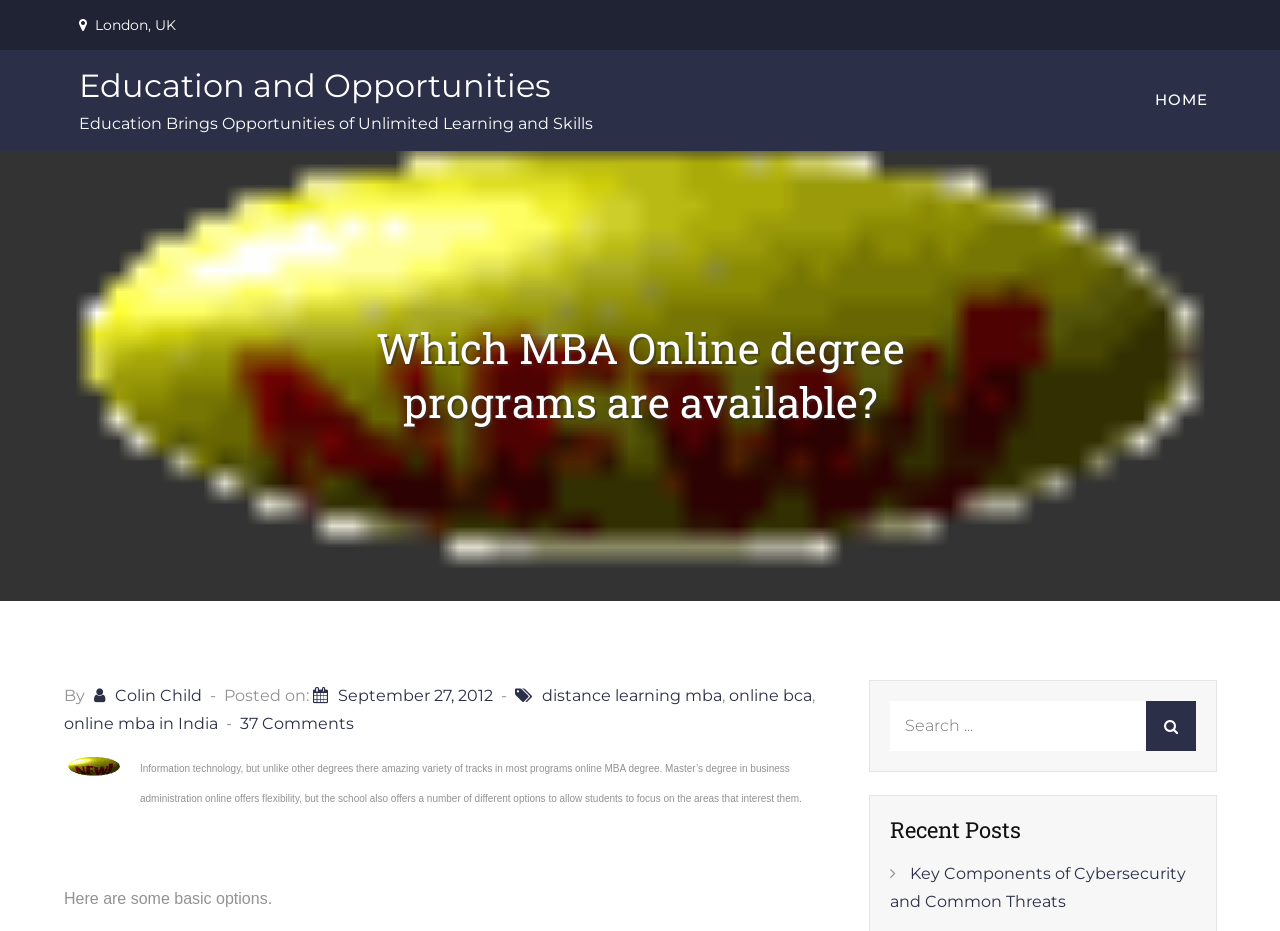Using the element description provided, determine the bounding box coordinates in the format (top-left x, top-left y, bottom-right x, bottom-right y). Ensure that all values are floating point numbers between 0 and 1. Element description: September 27, 2012

[0.245, 0.736, 0.385, 0.757]